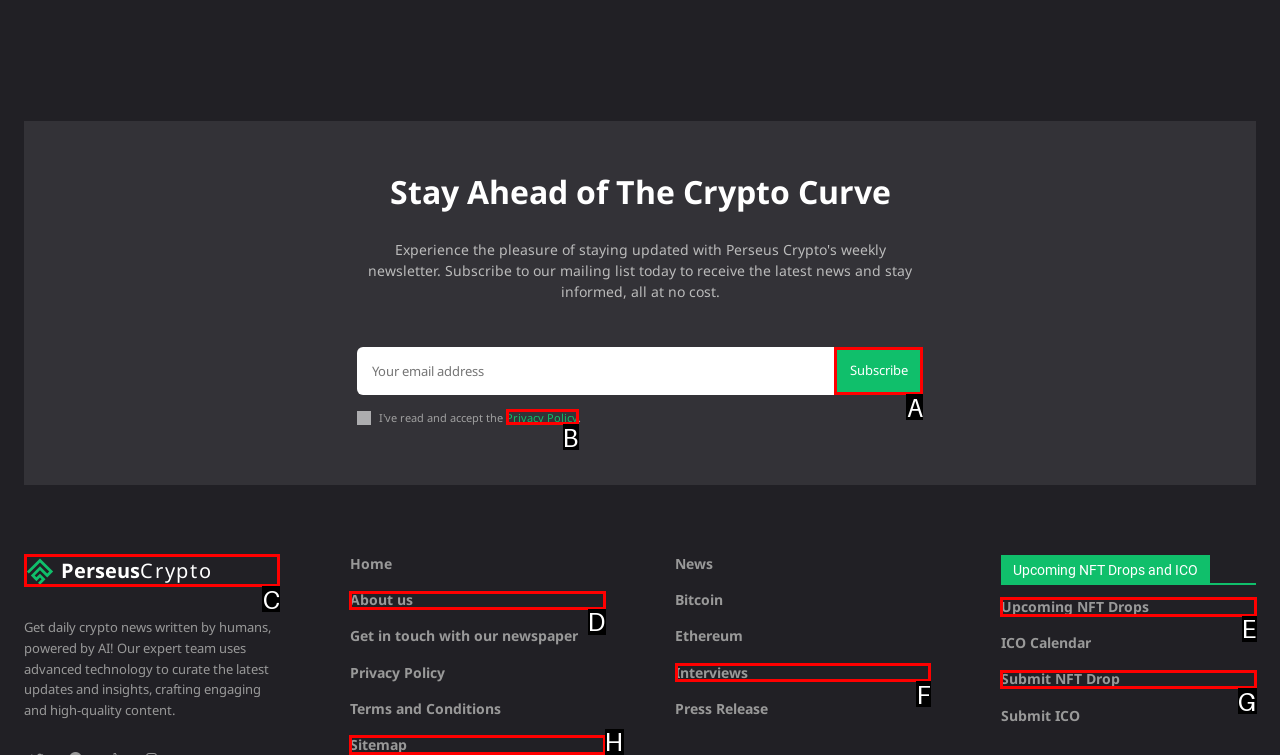Identify the correct HTML element to click for the task: Subscribe to the newsletter. Provide the letter of your choice.

A